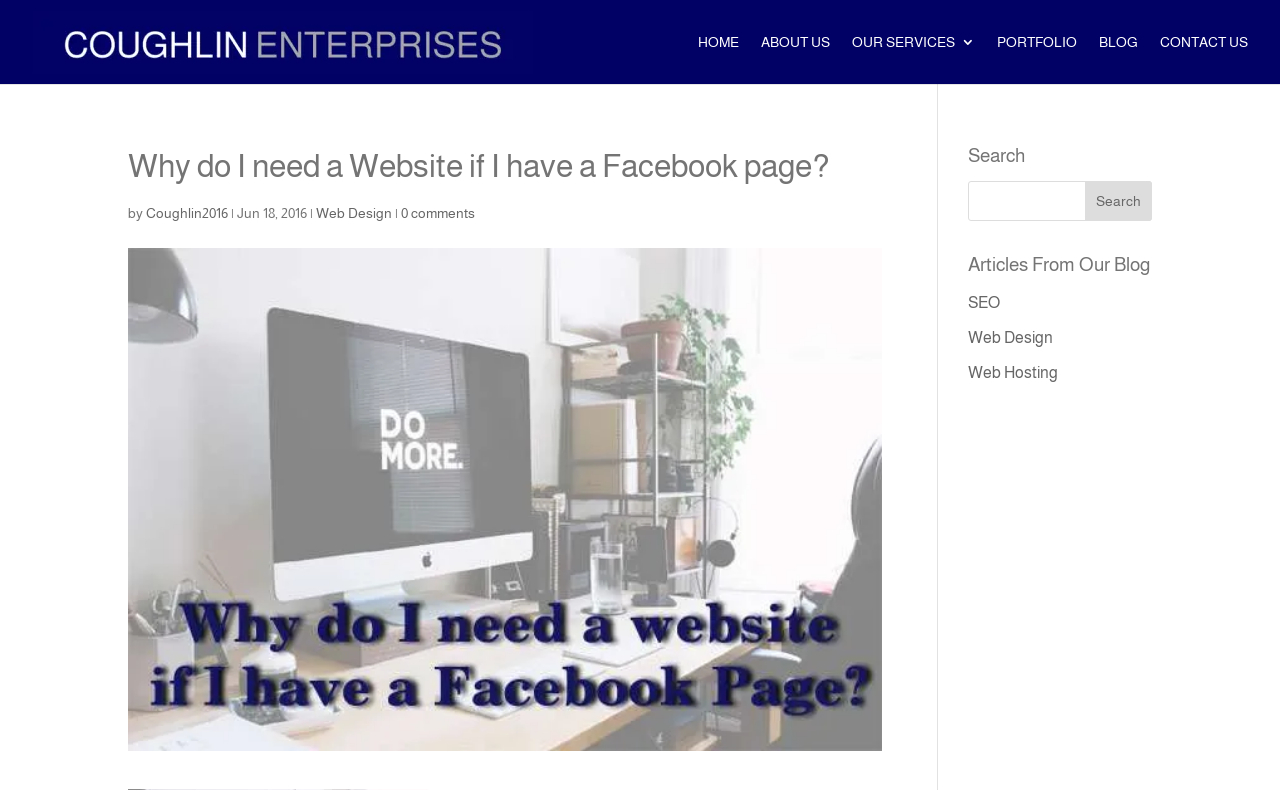Could you find the bounding box coordinates of the clickable area to complete this instruction: "Visit the ABOUT US page"?

[0.595, 0.044, 0.648, 0.106]